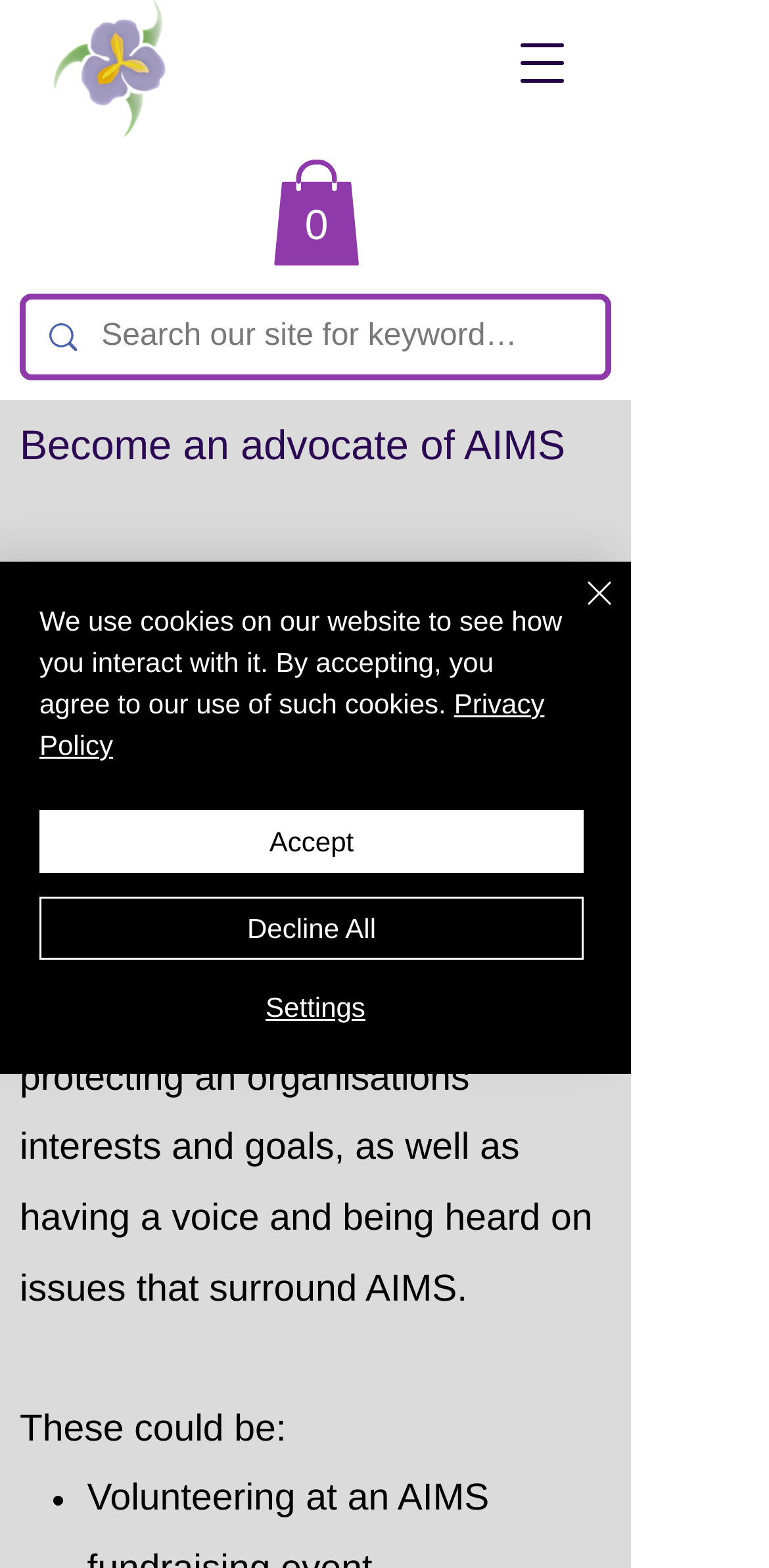Identify and extract the heading text of the webpage.

Subscribe to Our Newsletter